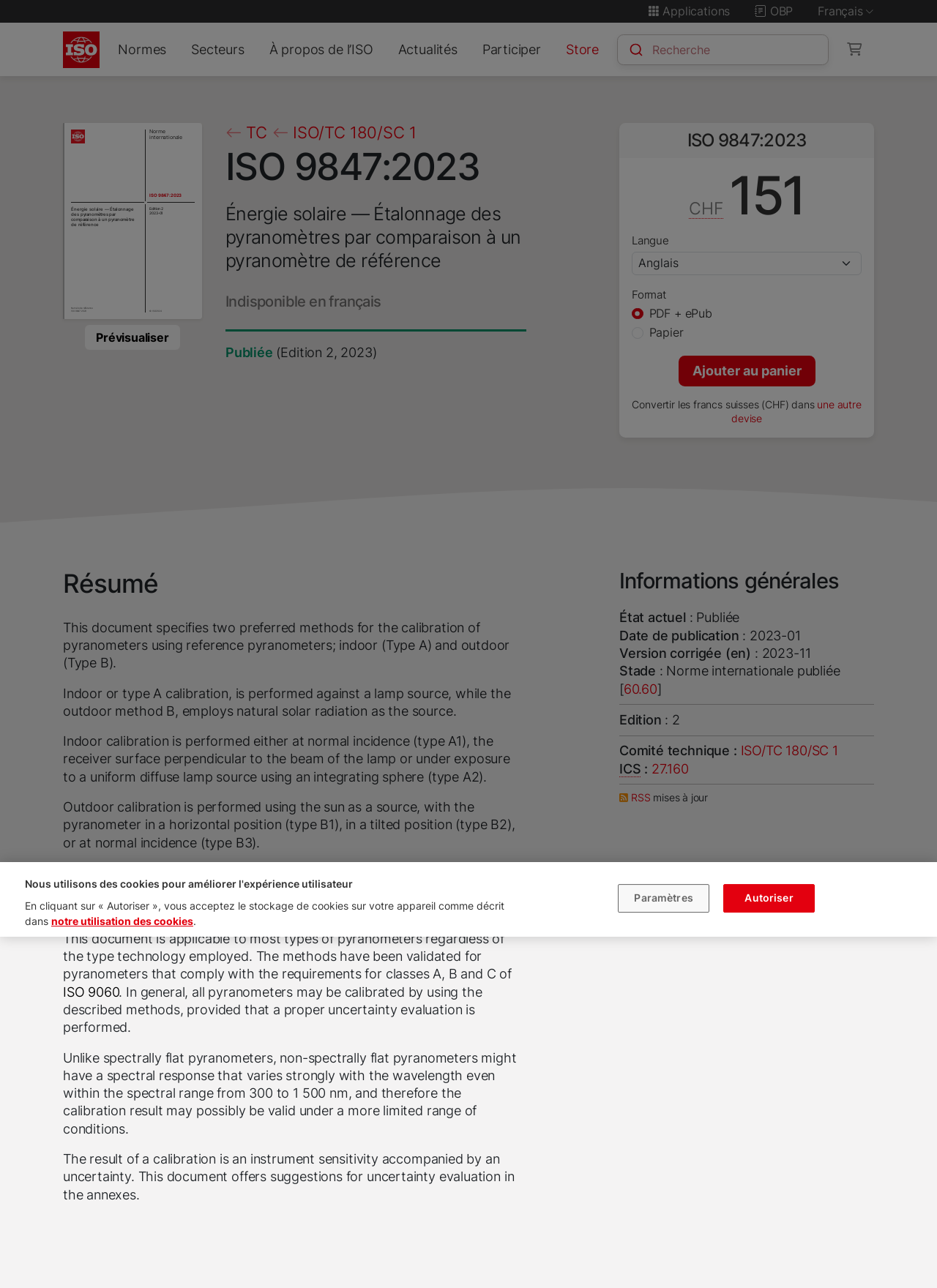Using the webpage screenshot, locate the HTML element that fits the following description and provide its bounding box: "ICS".

[0.661, 0.591, 0.684, 0.603]